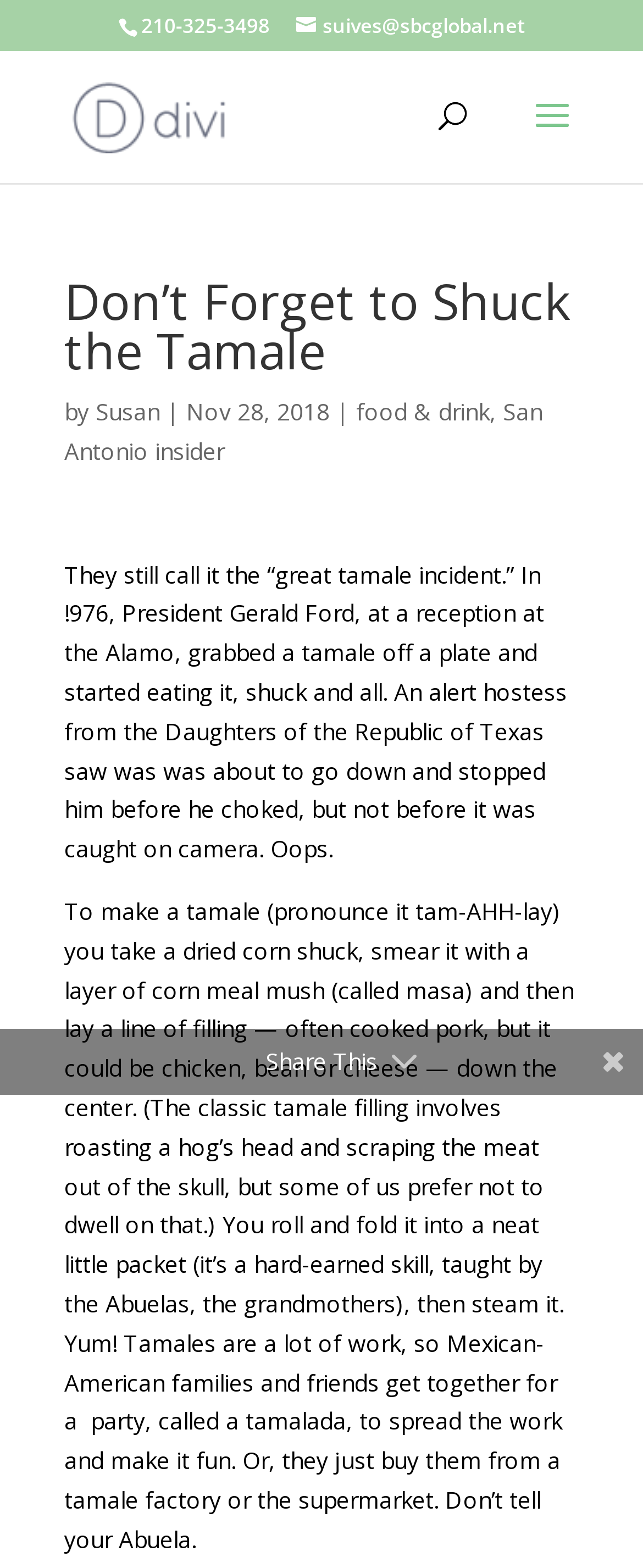Write an exhaustive caption that covers the webpage's main aspects.

This webpage is about tamales, a traditional Mexican dish, and features a personal anecdote about President Gerald Ford's infamous "great tamale incident" in 1976. At the top of the page, there is a phone number and an email address, followed by a link to the author's name, SusanIves, which is accompanied by a small image. 

A search bar is located in the middle of the top section, allowing users to search for specific content. Below this, the title "Don't Forget to Shuck the Tamale" is prominently displayed, along with the author's name, Susan, and the date of publication, November 28, 2018. 

The main content of the page is divided into two sections. The first section tells the story of President Ford's mishap with a tamale at the Alamo, while the second section provides a detailed description of how to make tamales, including the ingredients and the process of preparing them. 

At the bottom of the page, there is a "Share This" button, allowing users to share the content with others. Throughout the page, there are several links to related topics, such as "food & drink" and "San Antonio insider", which may lead to other articles or content on the website.